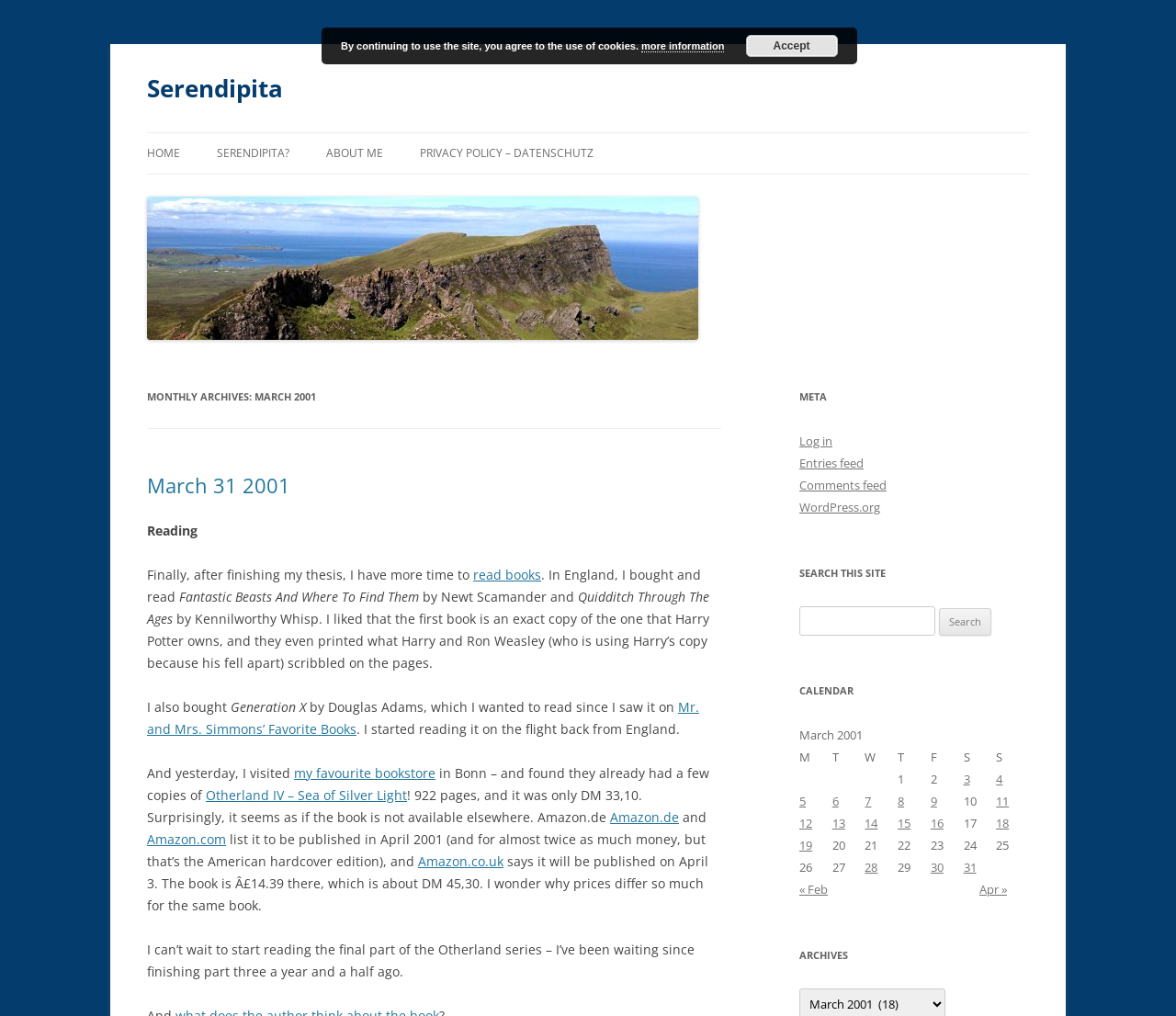Provide the bounding box coordinates of the UI element this sentence describes: "« Feb".

[0.68, 0.867, 0.704, 0.884]